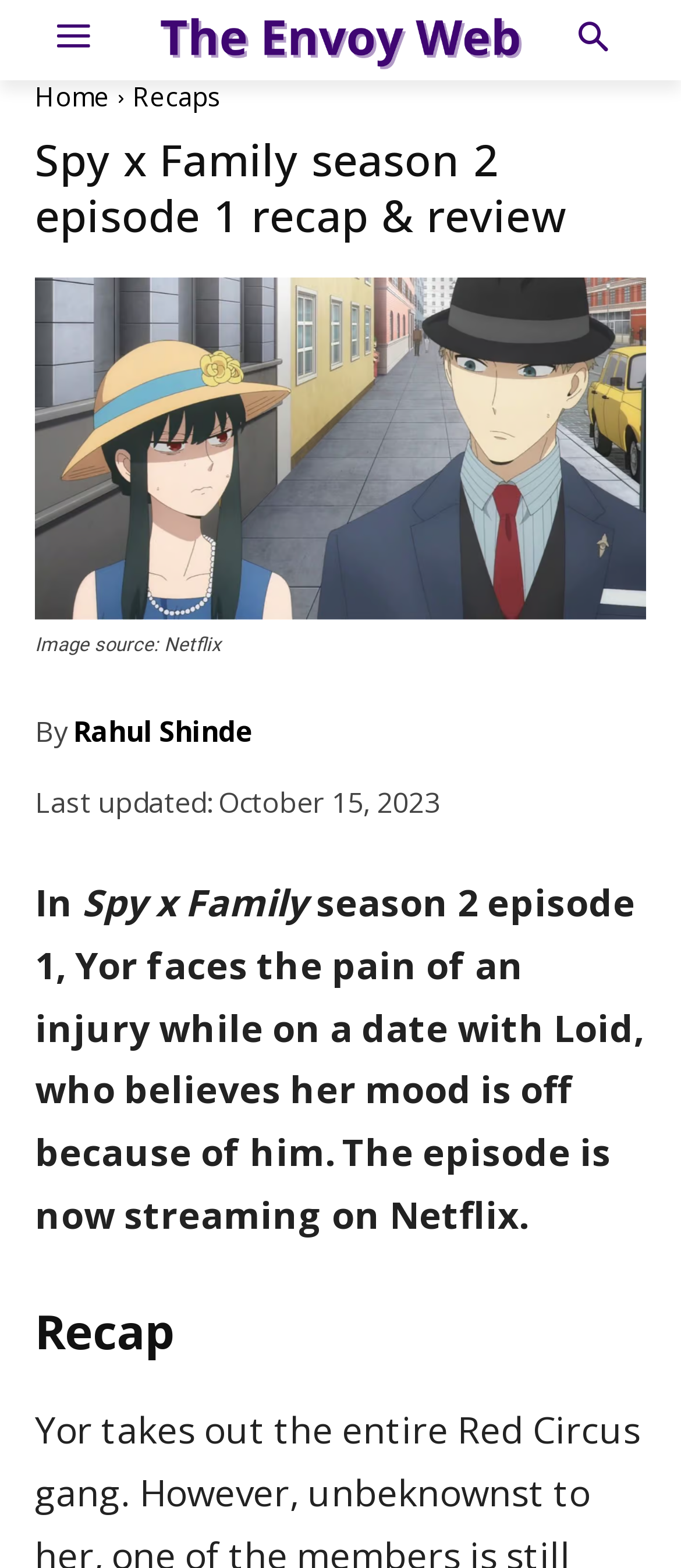Use a single word or phrase to answer the question: 
Where is the episode currently streaming?

Netflix